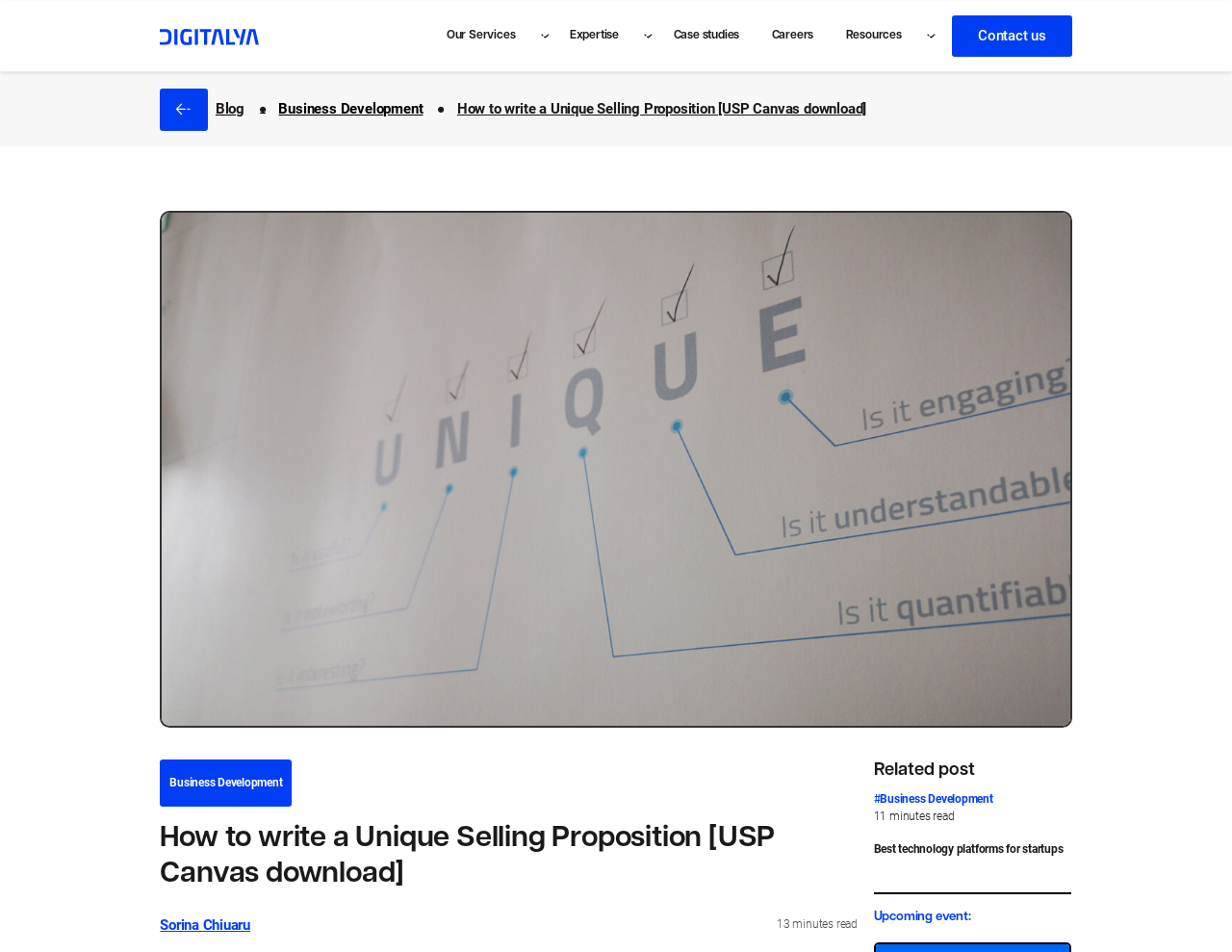Please pinpoint the bounding box coordinates for the region I should click to adhere to this instruction: "View recent posts".

None